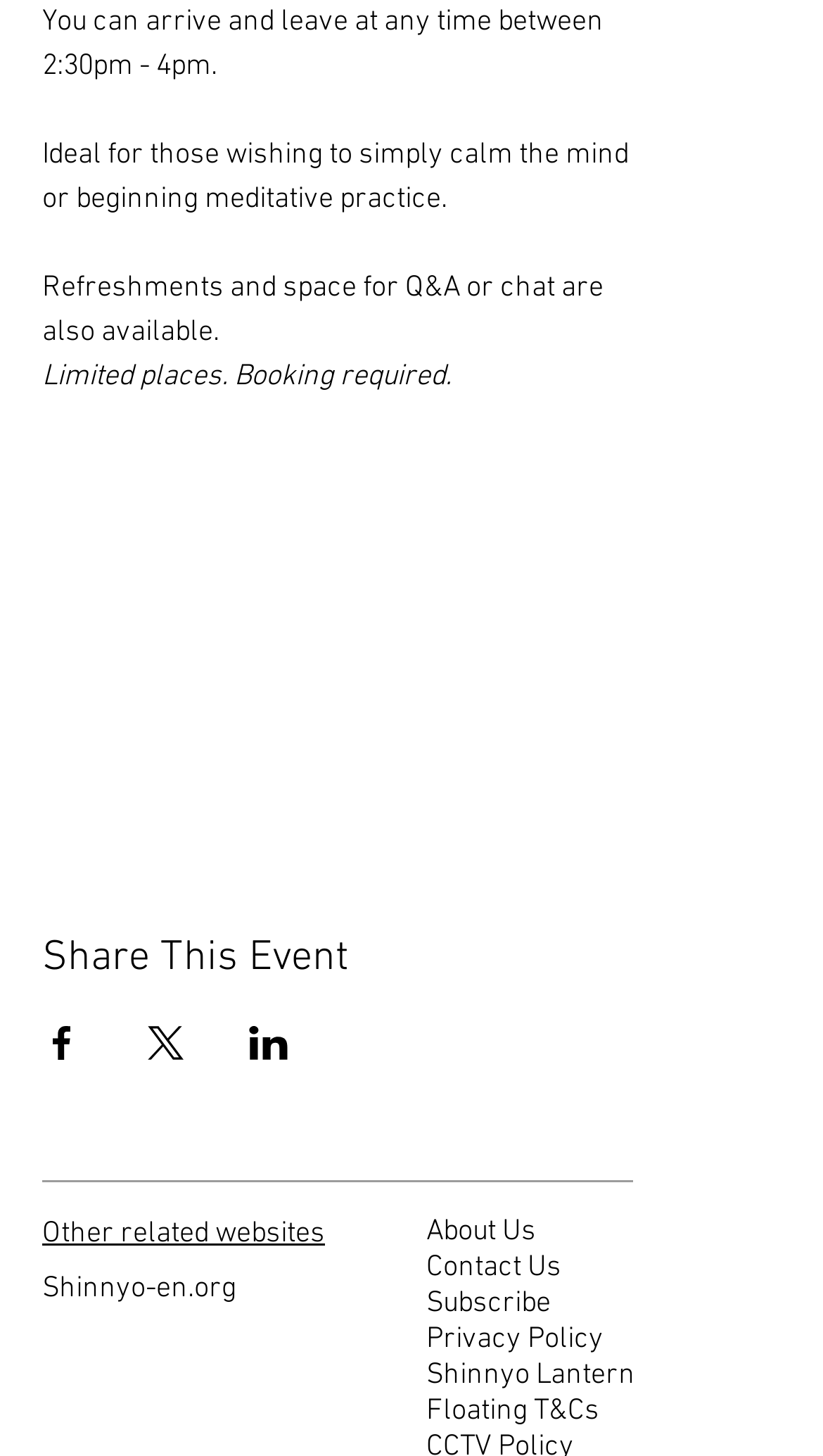Give a concise answer using only one word or phrase for this question:
What social media platforms can the event be shared on?

Facebook, X, LinkedIn